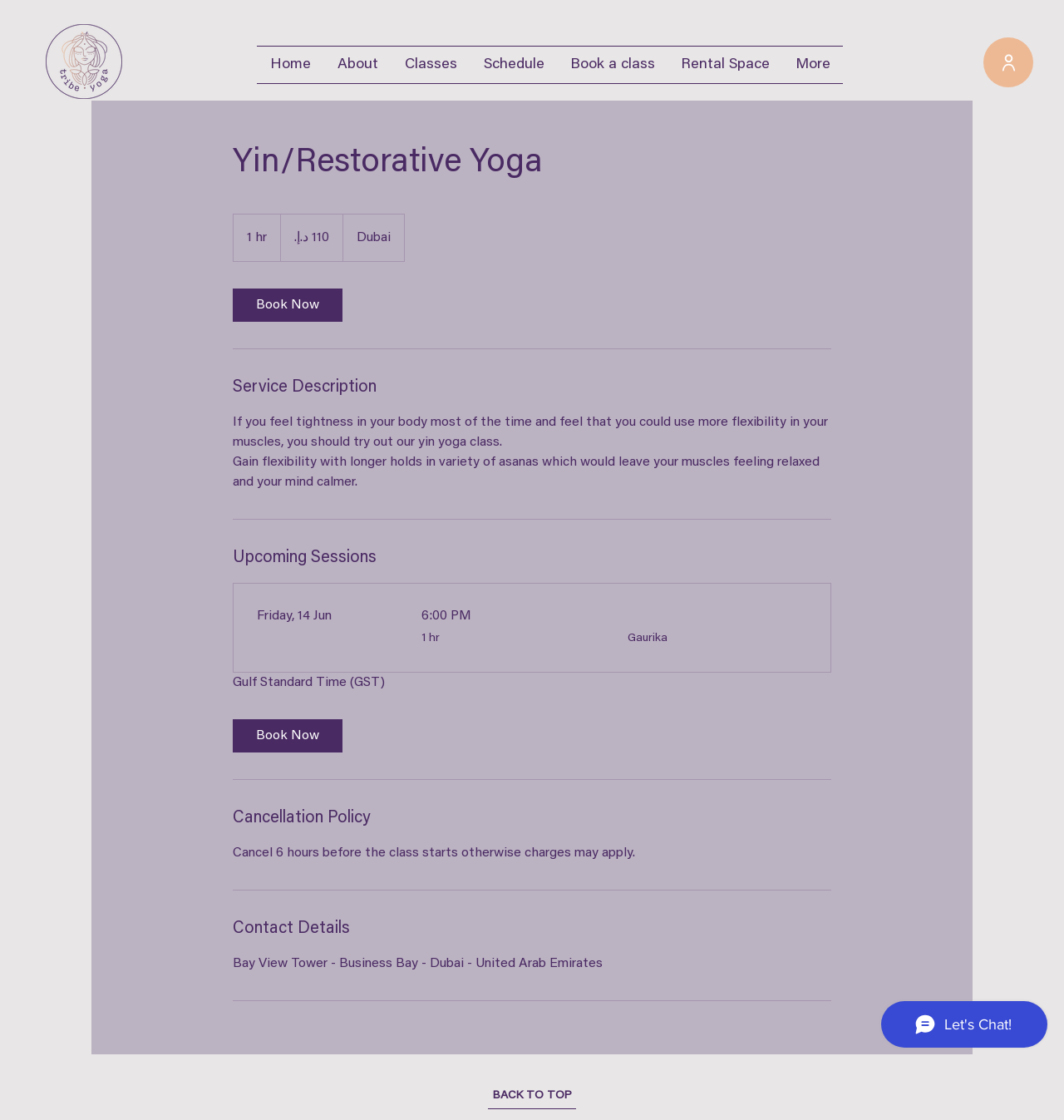Identify the coordinates of the bounding box for the element that must be clicked to accomplish the instruction: "View schedule".

[0.442, 0.042, 0.523, 0.074]